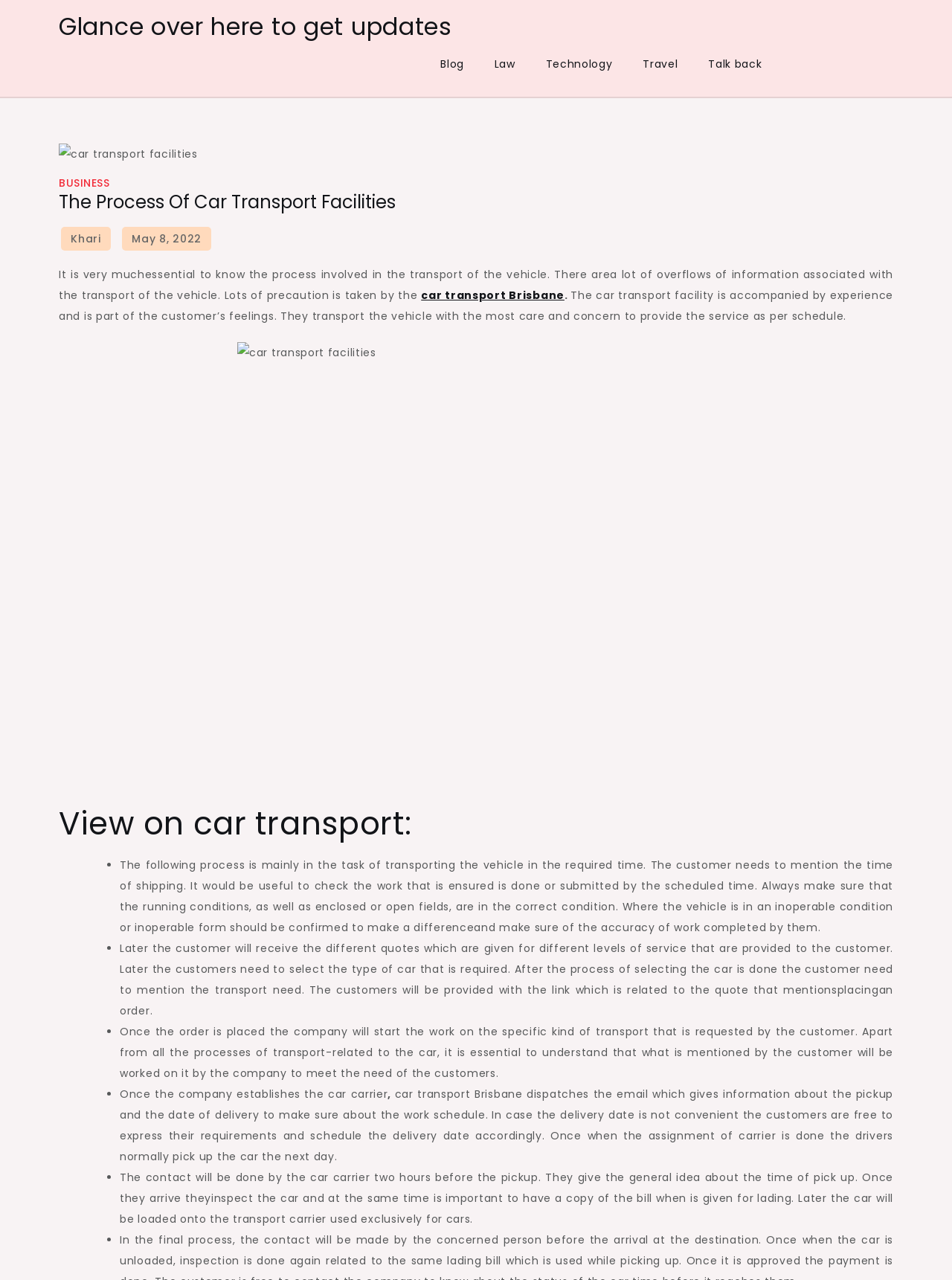How does the car carrier inform the customer about the pickup and delivery date?
Could you please answer the question thoroughly and with as much detail as possible?

As stated in the text 'car transport Brisbane dispatches the email which gives information about the pickup and the date of delivery to make sure about the work schedule.', the car carrier informs the customer about the pickup and delivery date through an email.